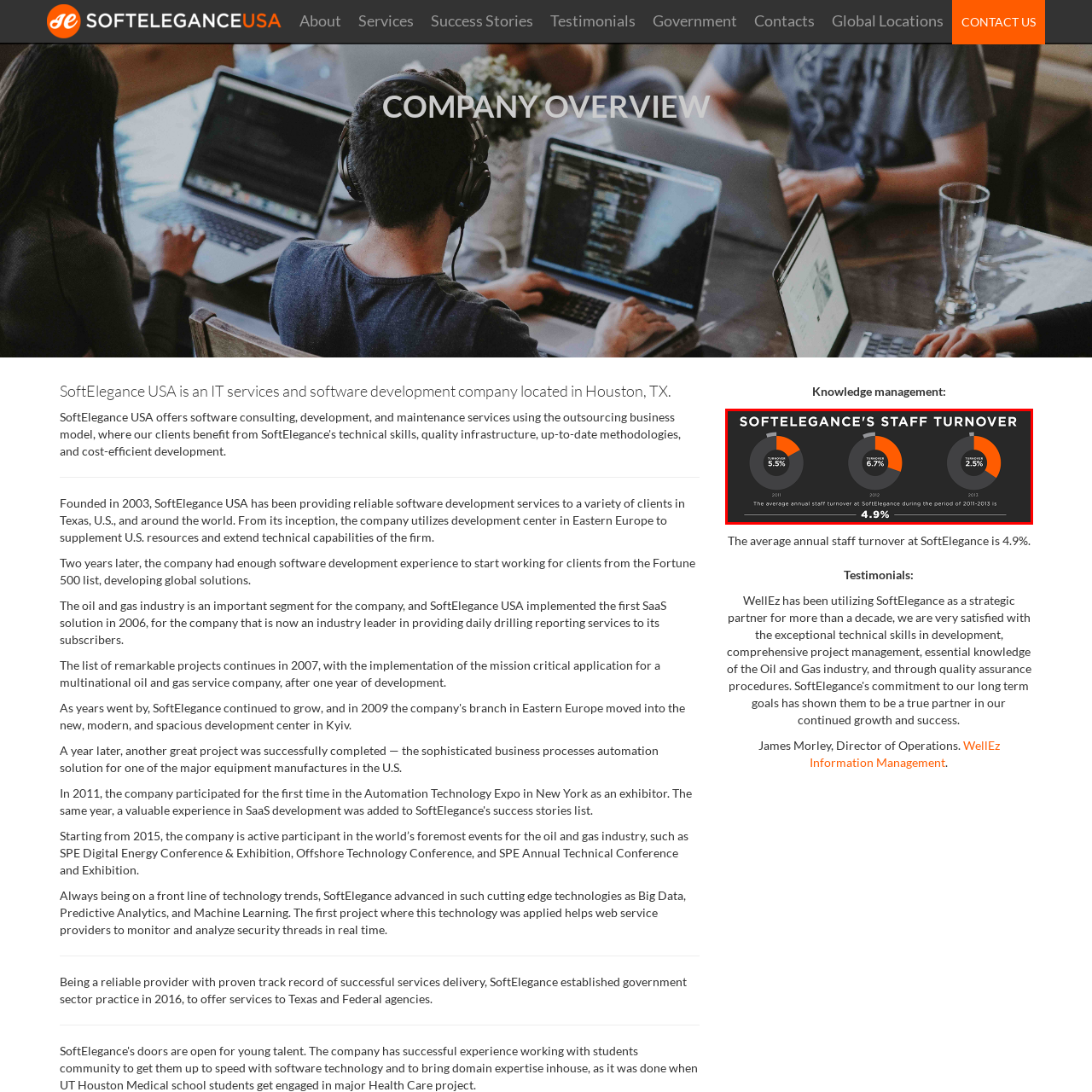View the portion of the image within the red bounding box and answer this question using a single word or phrase:
In which year did the staff turnover rate decrease significantly?

2013